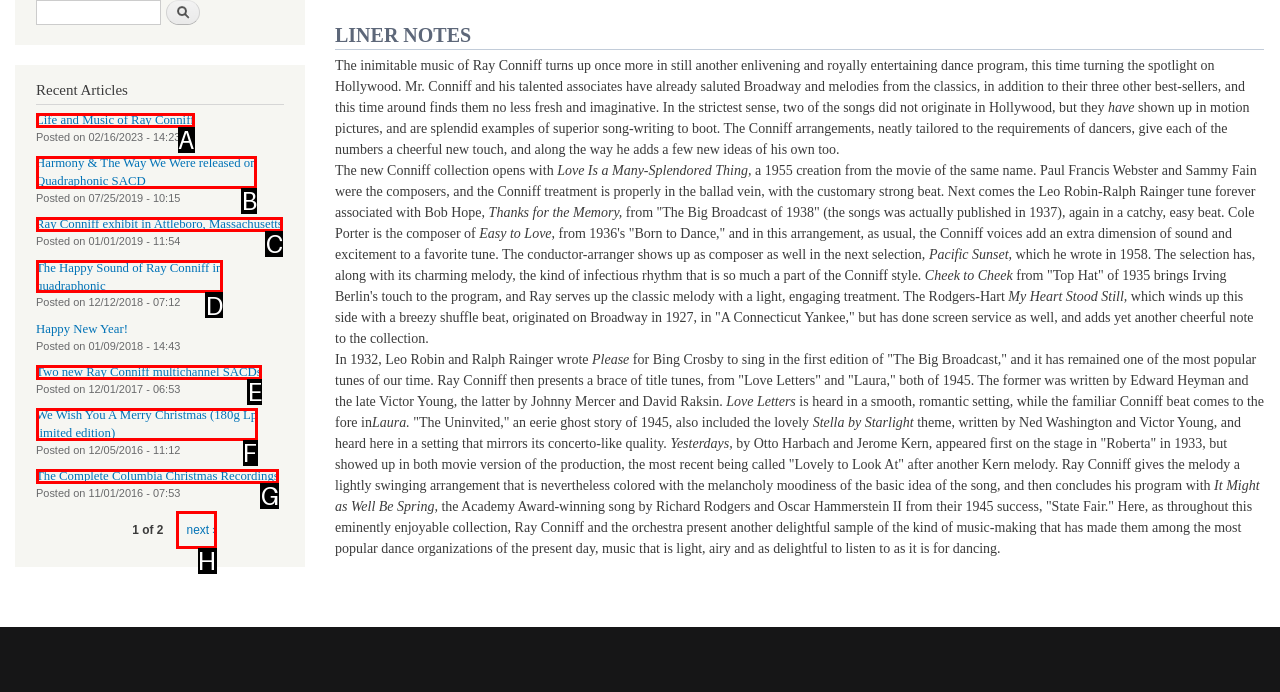Match the description: next › to the appropriate HTML element. Respond with the letter of your selected option.

H